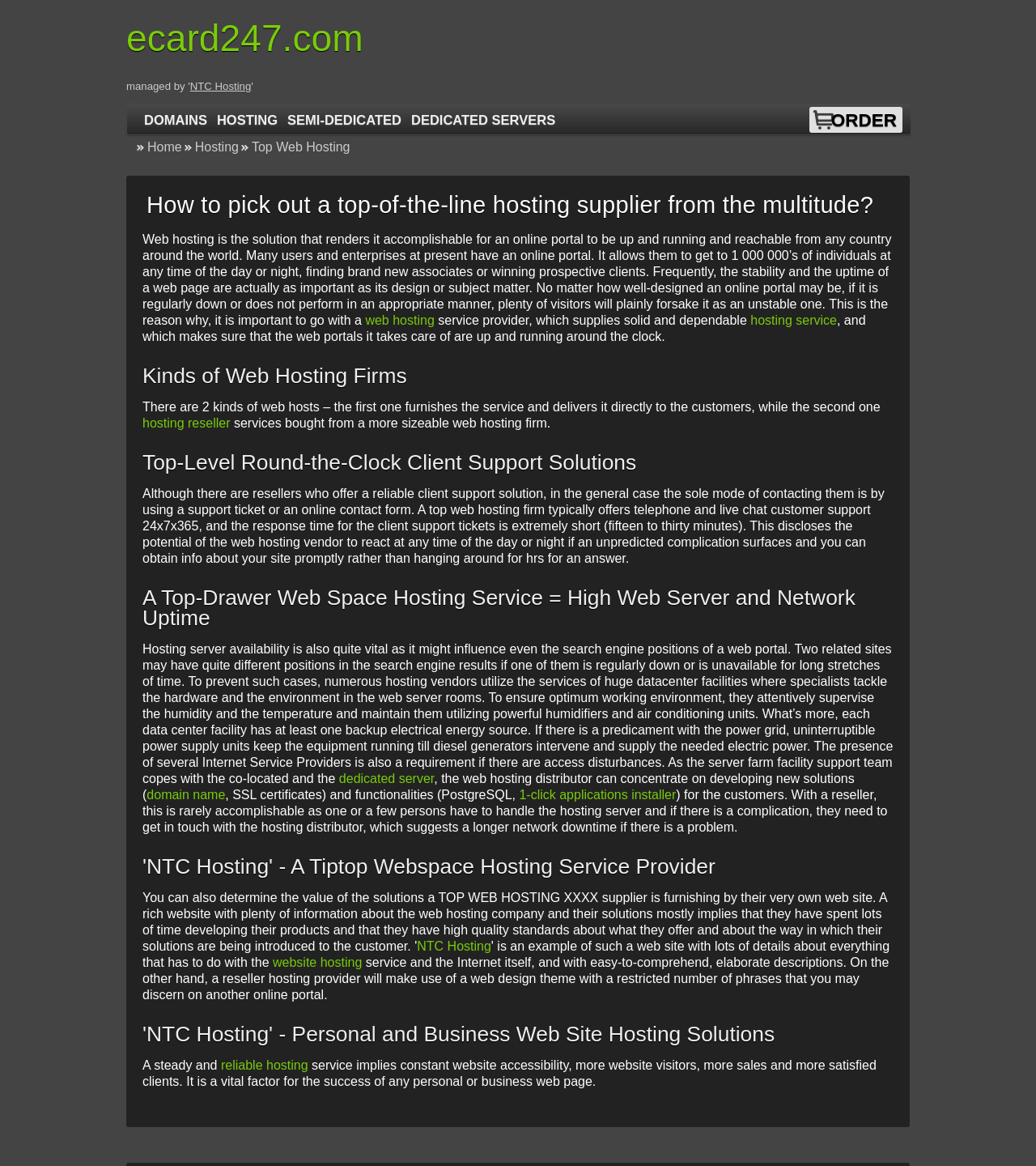Show the bounding box coordinates of the element that should be clicked to complete the task: "View recent posts".

None